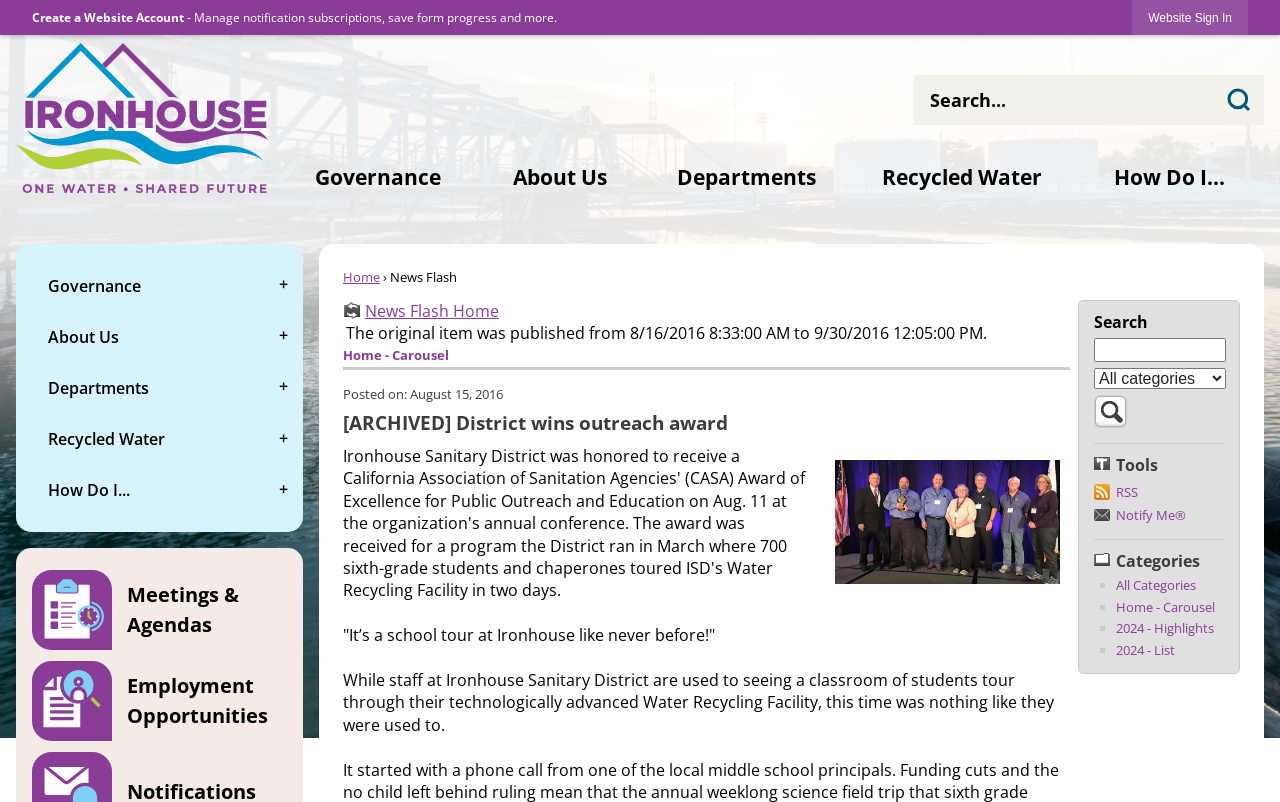Show the bounding box coordinates for the element that needs to be clicked to execute the following instruction: "Create a Website Account". Provide the coordinates in the form of four float numbers between 0 and 1, i.e., [left, top, right, bottom].

[0.025, 0.011, 0.144, 0.032]